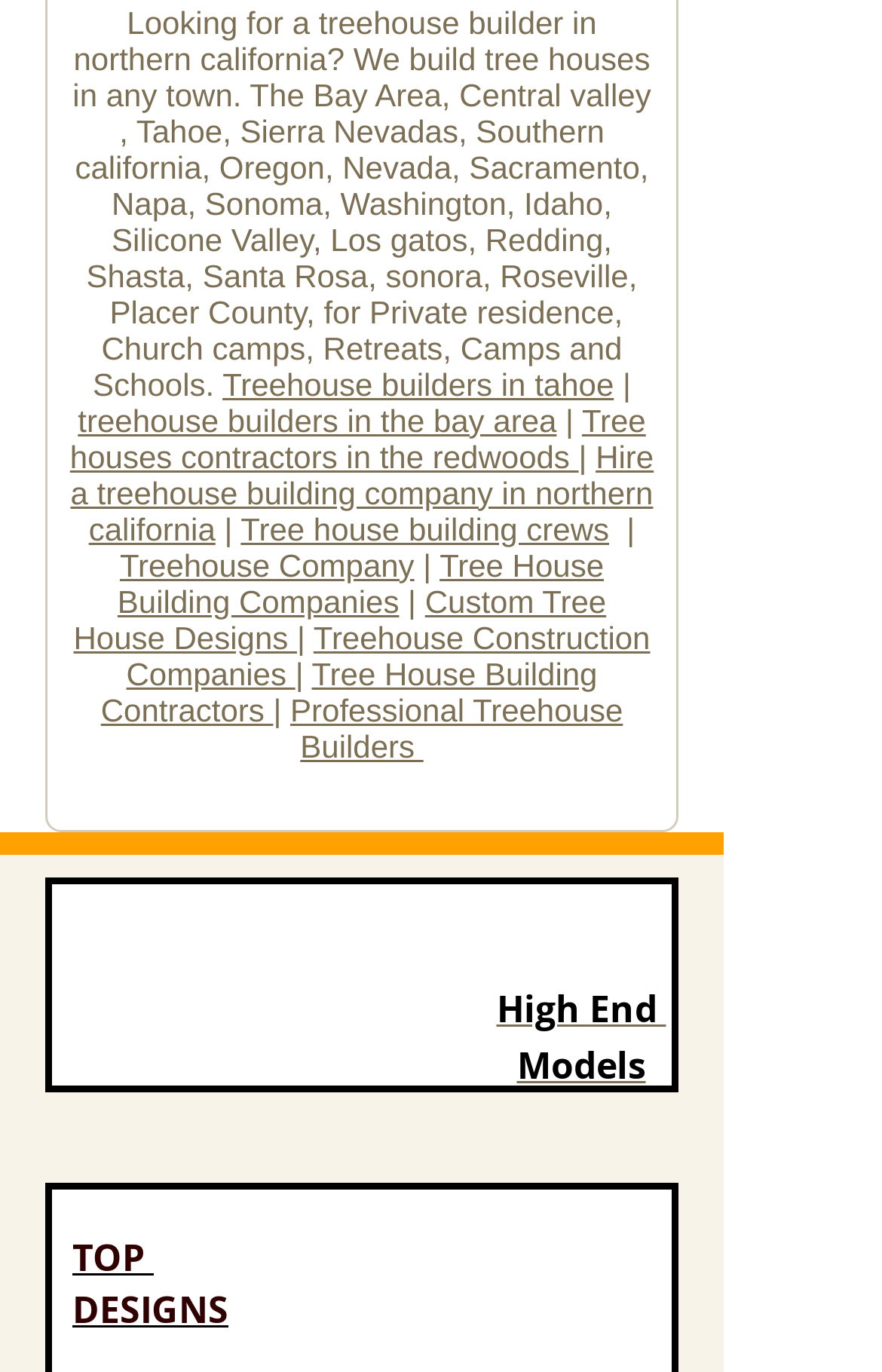What region do they build treehouses in?
Look at the screenshot and give a one-word or phrase answer.

Northern California